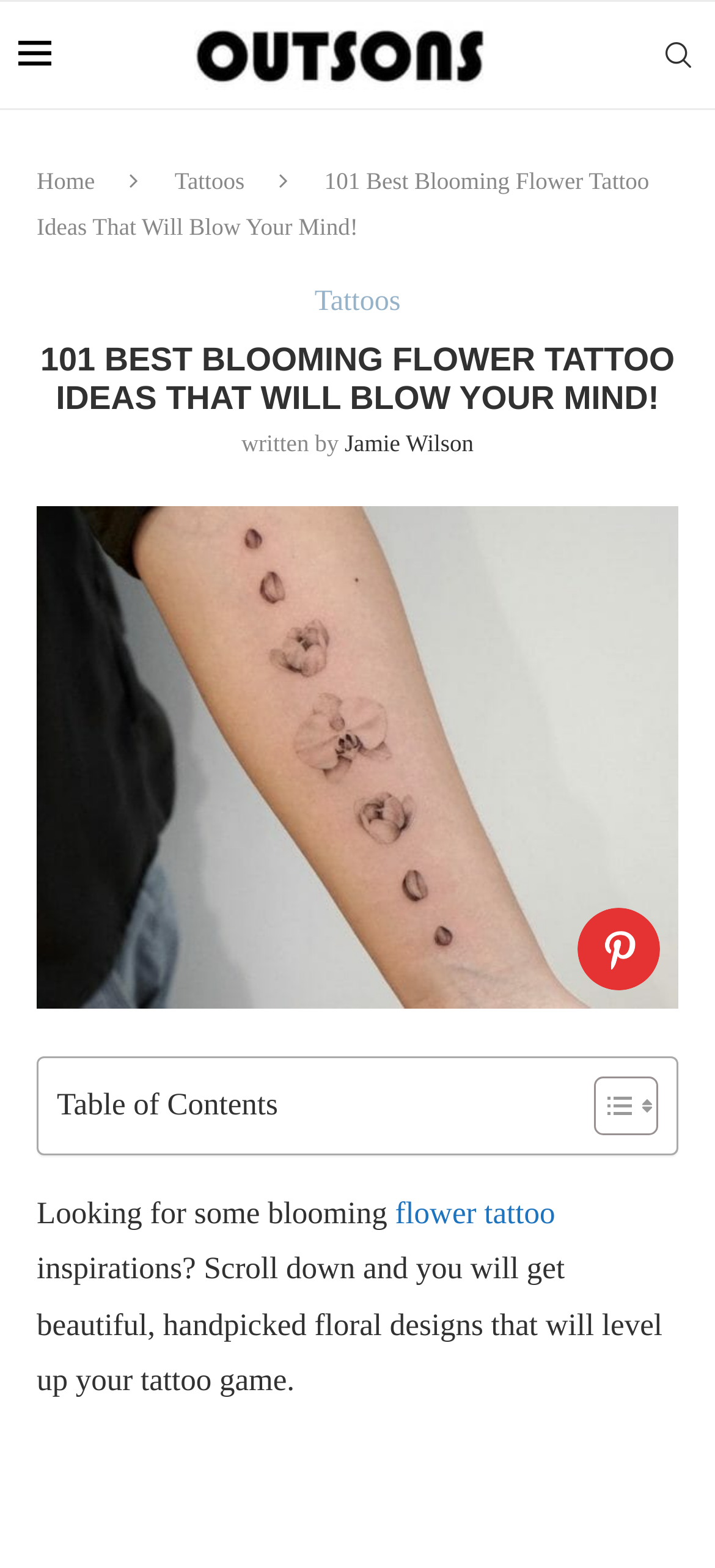Provide your answer in a single word or phrase: 
What is the table of contents for?

Tattoo ideas